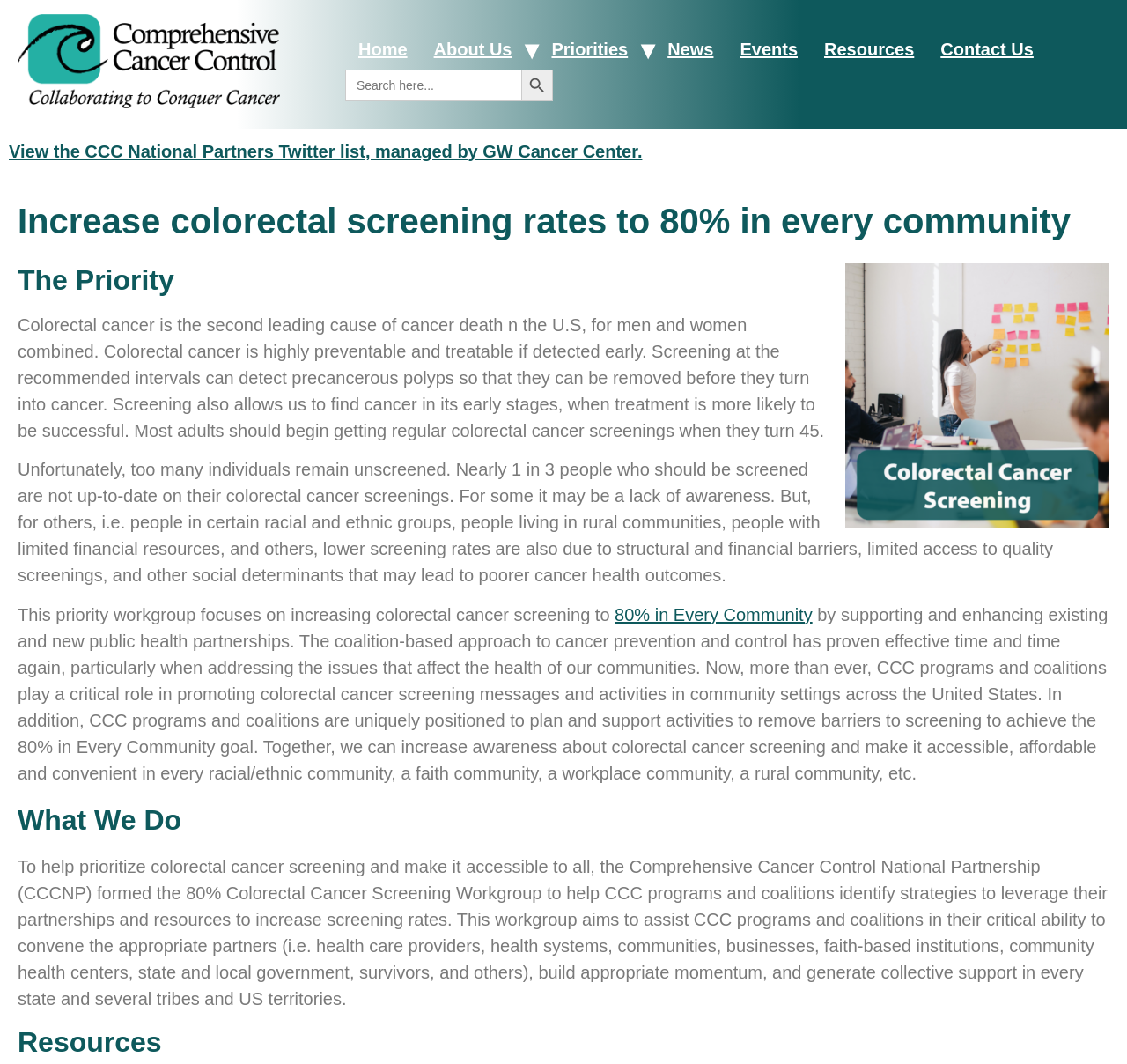Please identify the bounding box coordinates of the clickable region that I should interact with to perform the following instruction: "Watch Kendara Laurel's YouTube video". The coordinates should be expressed as four float numbers between 0 and 1, i.e., [left, top, right, bottom].

None